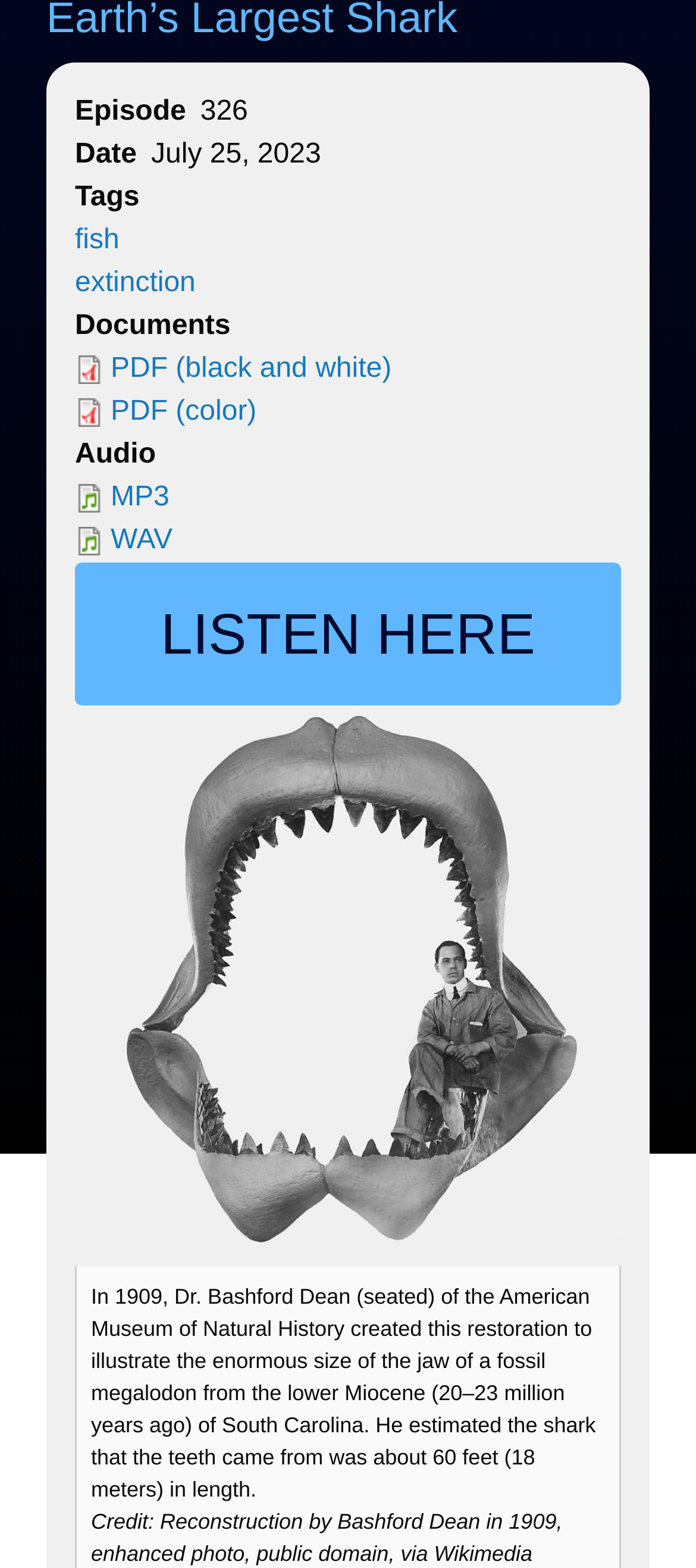Predict the bounding box of the UI element based on this description: "PDF (black and white)".

[0.159, 0.226, 0.563, 0.245]